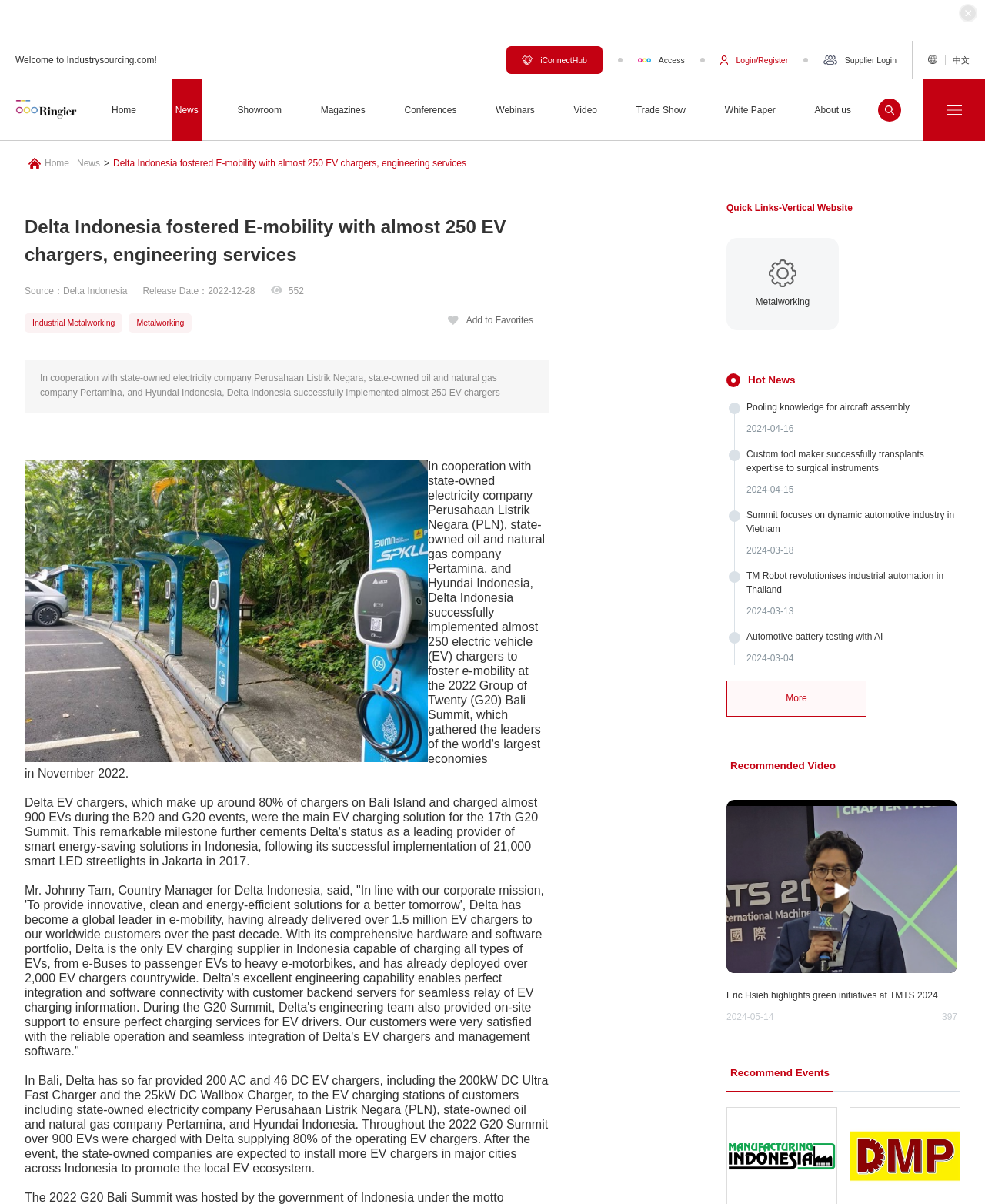Summarize the contents and layout of the webpage in detail.

The webpage is a platform for industrial products and suppliers in Asia, China, specifically Industrysourcing.com. At the top, there is a banner with an "AD" link and an image on the right side. Below the banner, there is a welcome message "Welcome to Industrysourcing.com!".

On the top navigation bar, there are several links, including "iConnectHub", "Access", "Login/Register", "Supplier Login", and a language option "中文". 

Below the navigation bar, there are two rows of links. The first row includes "News", "Showroom", "Magazines", "Conferences", "Webinars", "Video", "Trade Show", and "White Paper". The second row has the same links, but with a different layout.

The main content of the webpage is an article about Delta Indonesia fostering e-mobility with almost 250 EV chargers and engineering services. The article has a heading, a brief summary, and a detailed description of the project. There is also an image of an EV charger and several static texts with information about the project, including the source, release date, and a quote from the Country Manager for Delta Indonesia.

On the right side of the article, there are several sections, including "Industrial Metalworking", "Add to Favorites", "Quick Links-Vertical Website", and "Hot News". The "Hot News" section has several links to news articles, and below it, there is a "Recommended Video" section with a link to a video. 

At the bottom of the webpage, there is a section called "Recommend Events" with a brief description and a date.